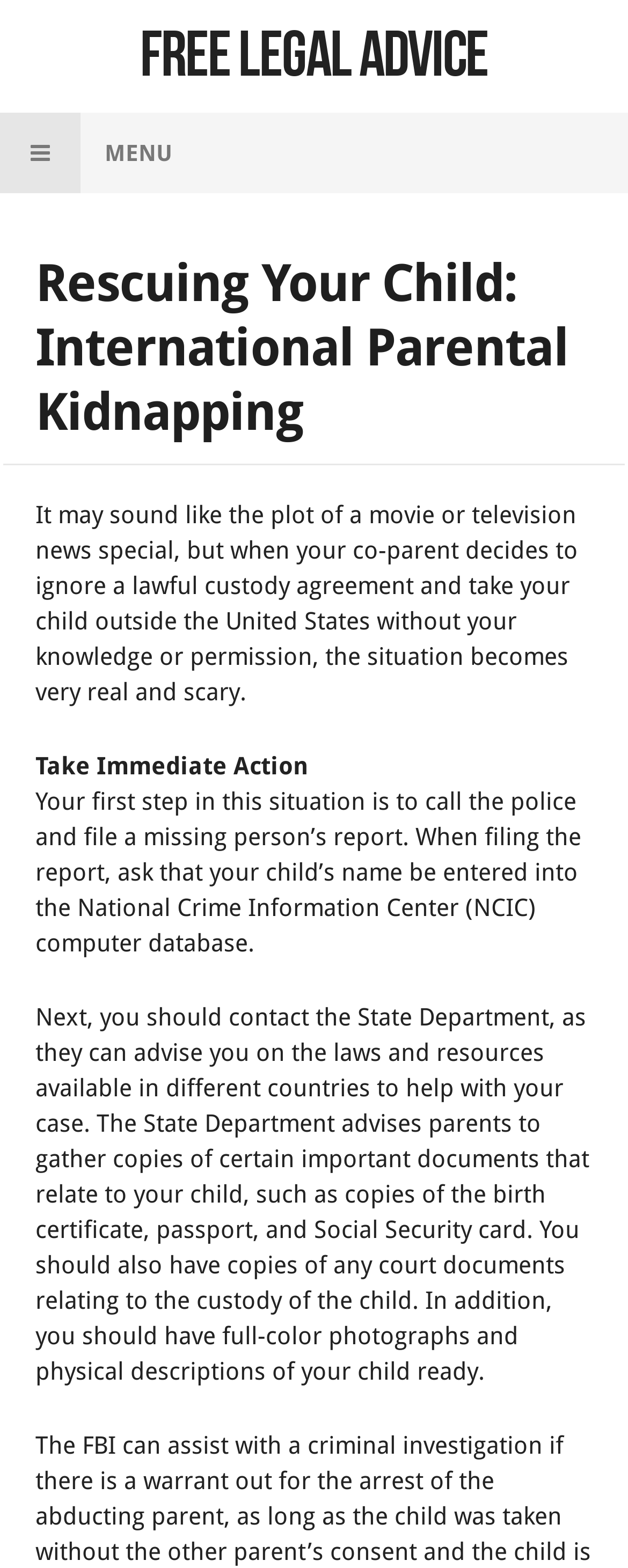Give a short answer to this question using one word or a phrase:
What documents should you gather for the State Department?

Birth certificate, passport, etc.